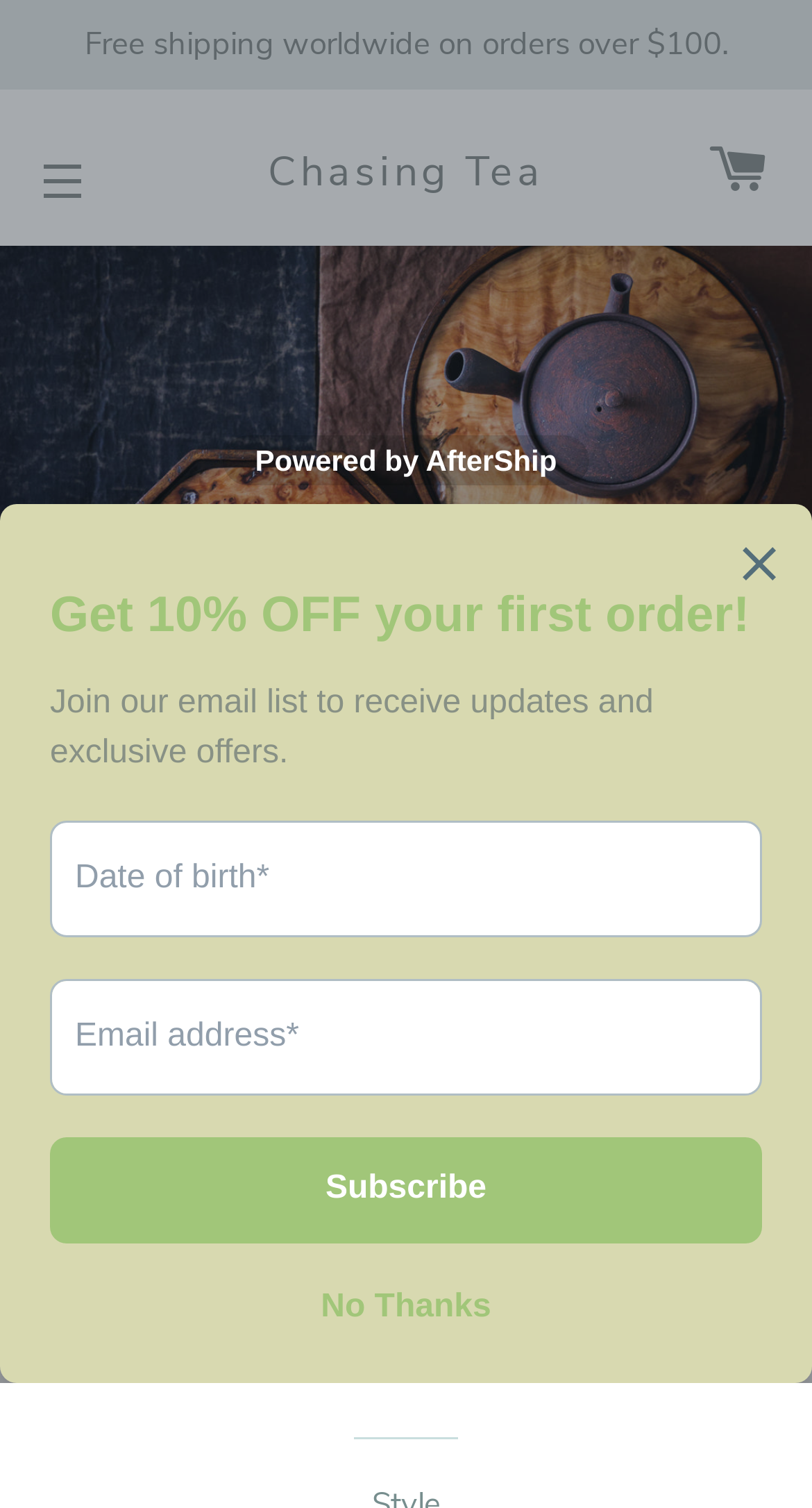Using a single word or phrase, answer the following question: 
What is the product name?

Wooden Pot Support - M